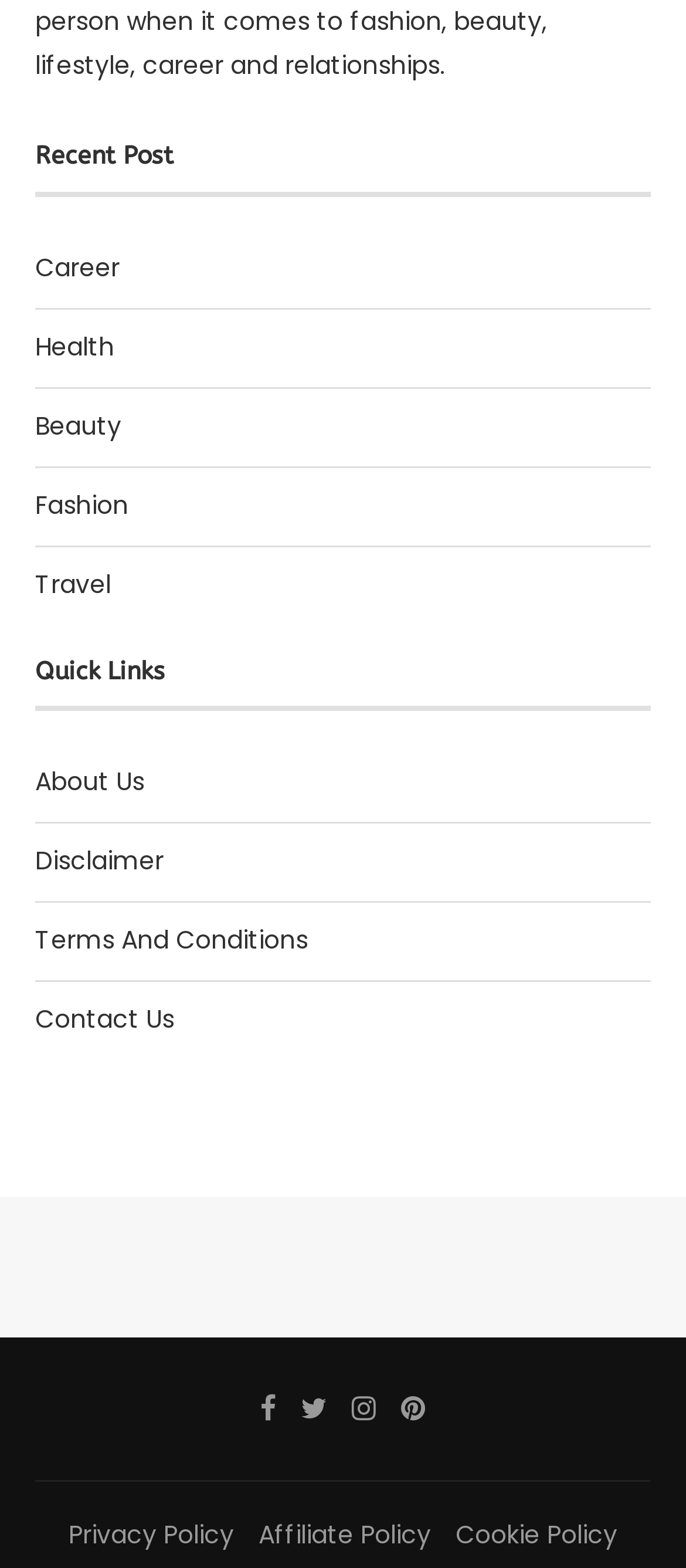What is the purpose of the 'Quick Links' section?
Look at the image and respond with a single word or a short phrase.

Provide shortcuts to important pages